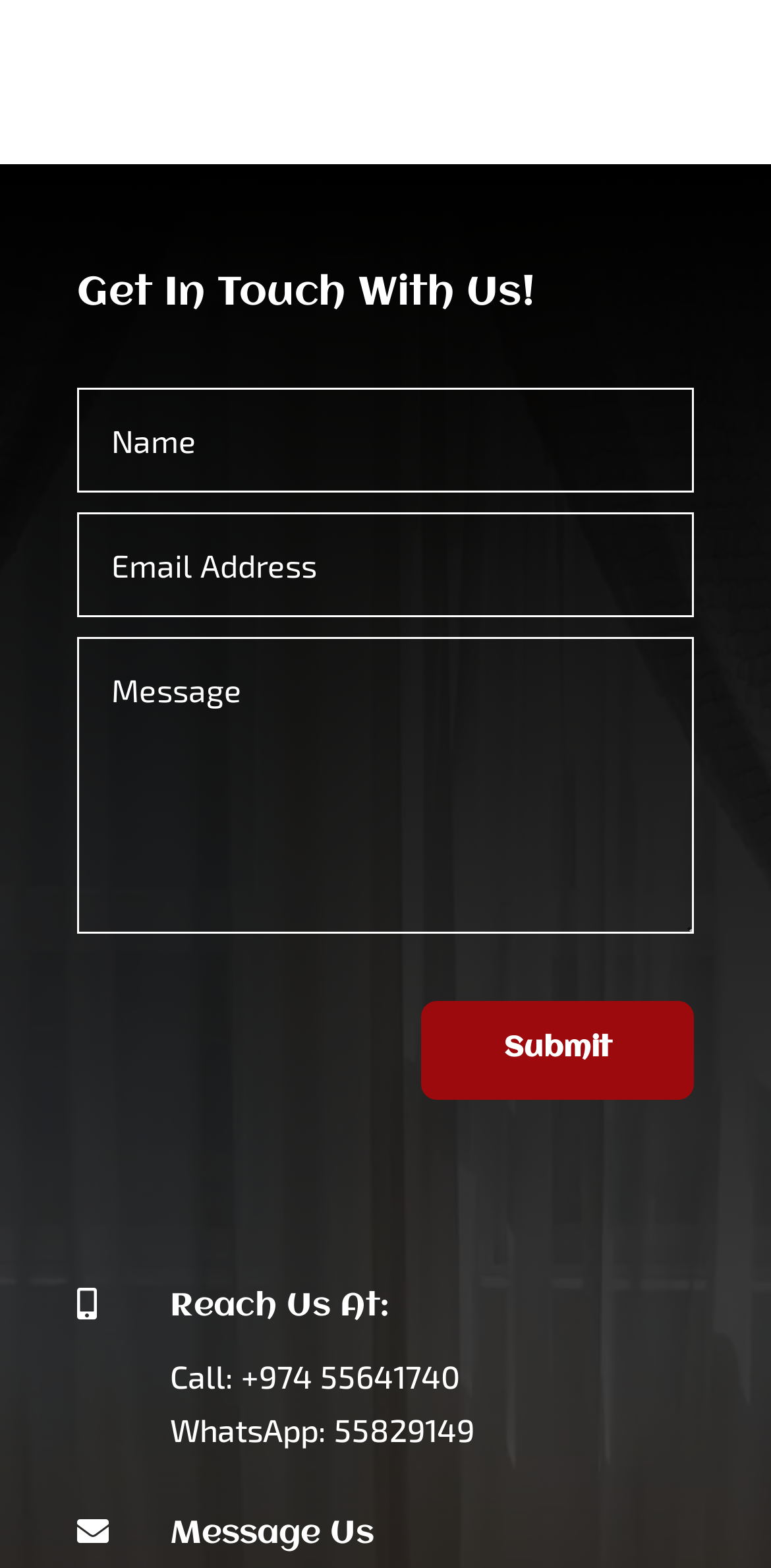Identify the bounding box for the UI element described as: "name="et_pb_contact_message_0" placeholder="Message"". The coordinates should be four float numbers between 0 and 1, i.e., [left, top, right, bottom].

[0.101, 0.406, 0.9, 0.595]